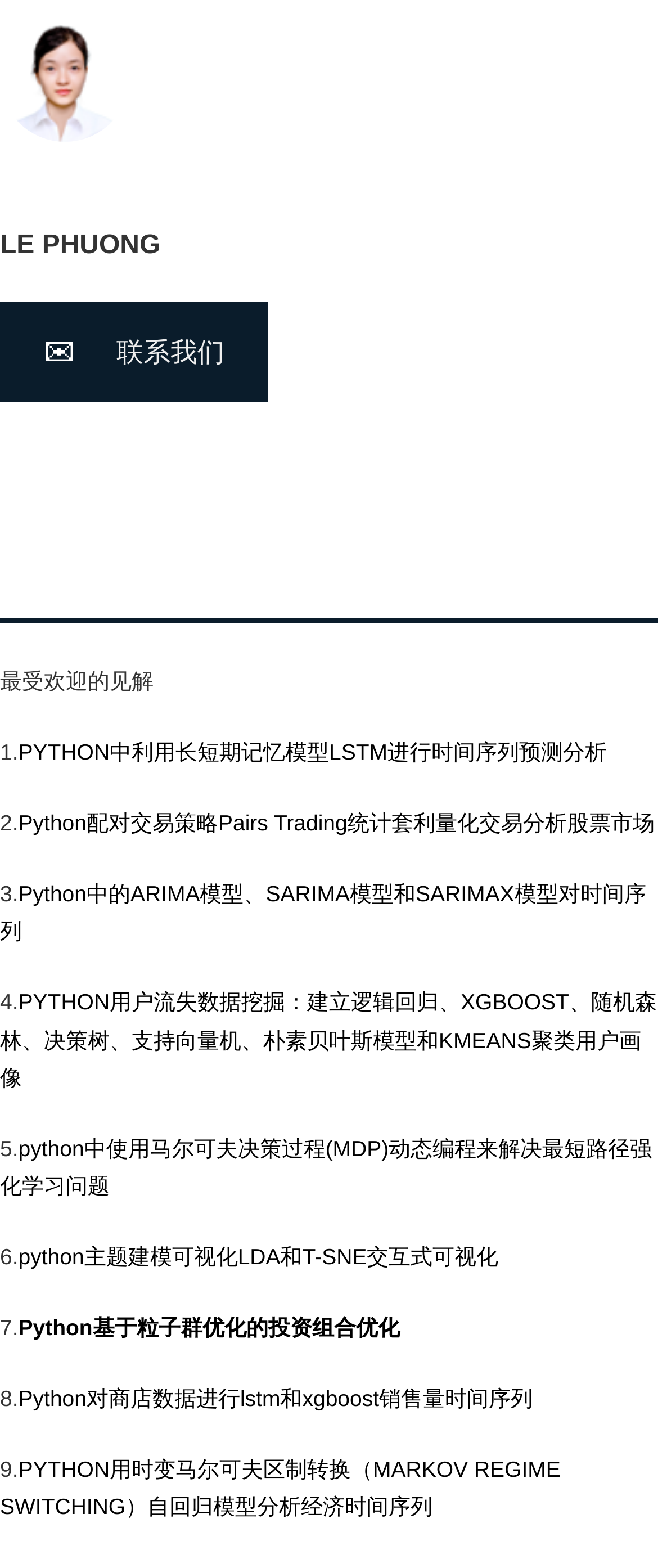What is the purpose of the separator?
Could you answer the question with a detailed and thorough explanation?

The separator is a horizontal line with bounding box coordinates [0.0, 0.394, 1.0, 0.397]. Its purpose is to separate the top section from the list of links below, providing a visual distinction between the two sections.